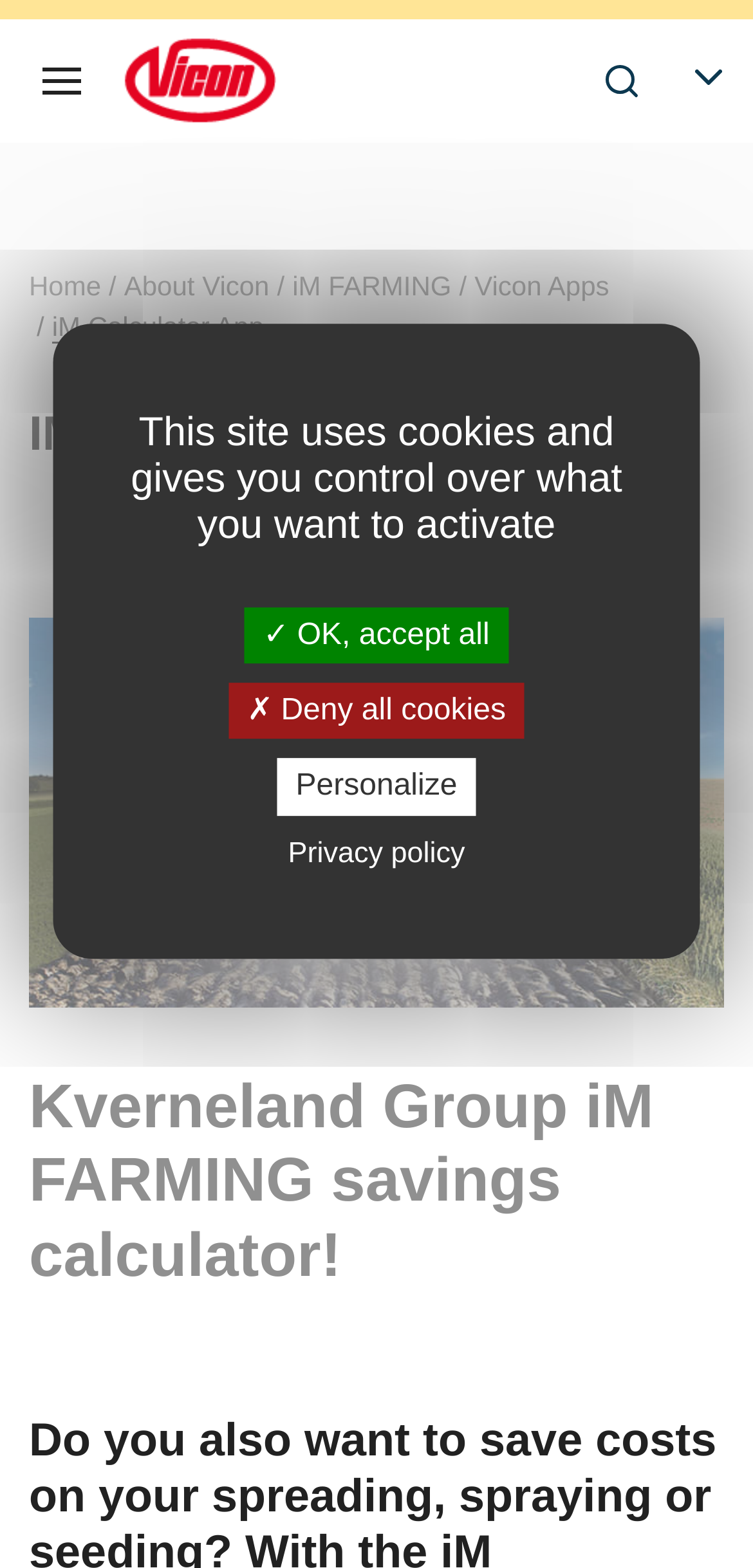What is the purpose of the searchbox?
Based on the image, provide your answer in one word or phrase.

To search